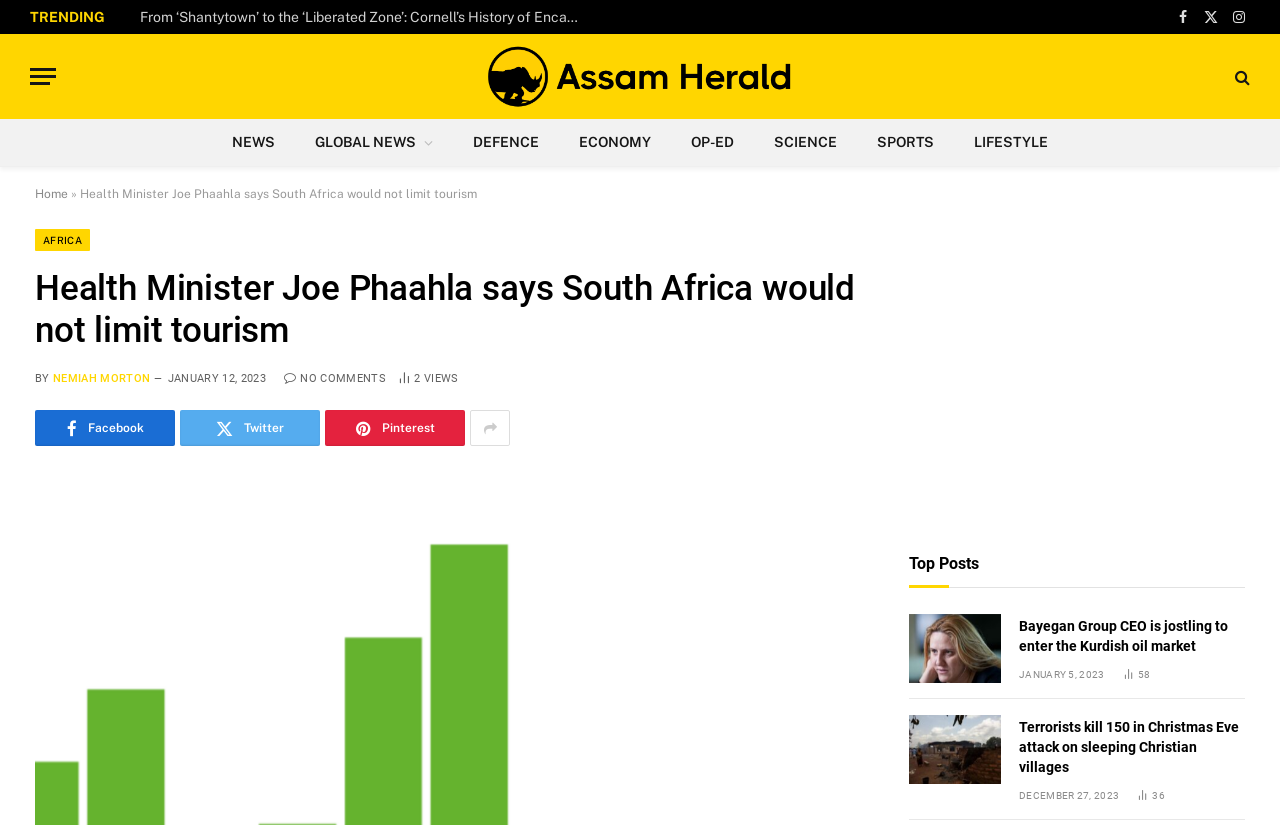Find the bounding box of the element with the following description: "Africa". The coordinates must be four float numbers between 0 and 1, formatted as [left, top, right, bottom].

[0.027, 0.278, 0.07, 0.305]